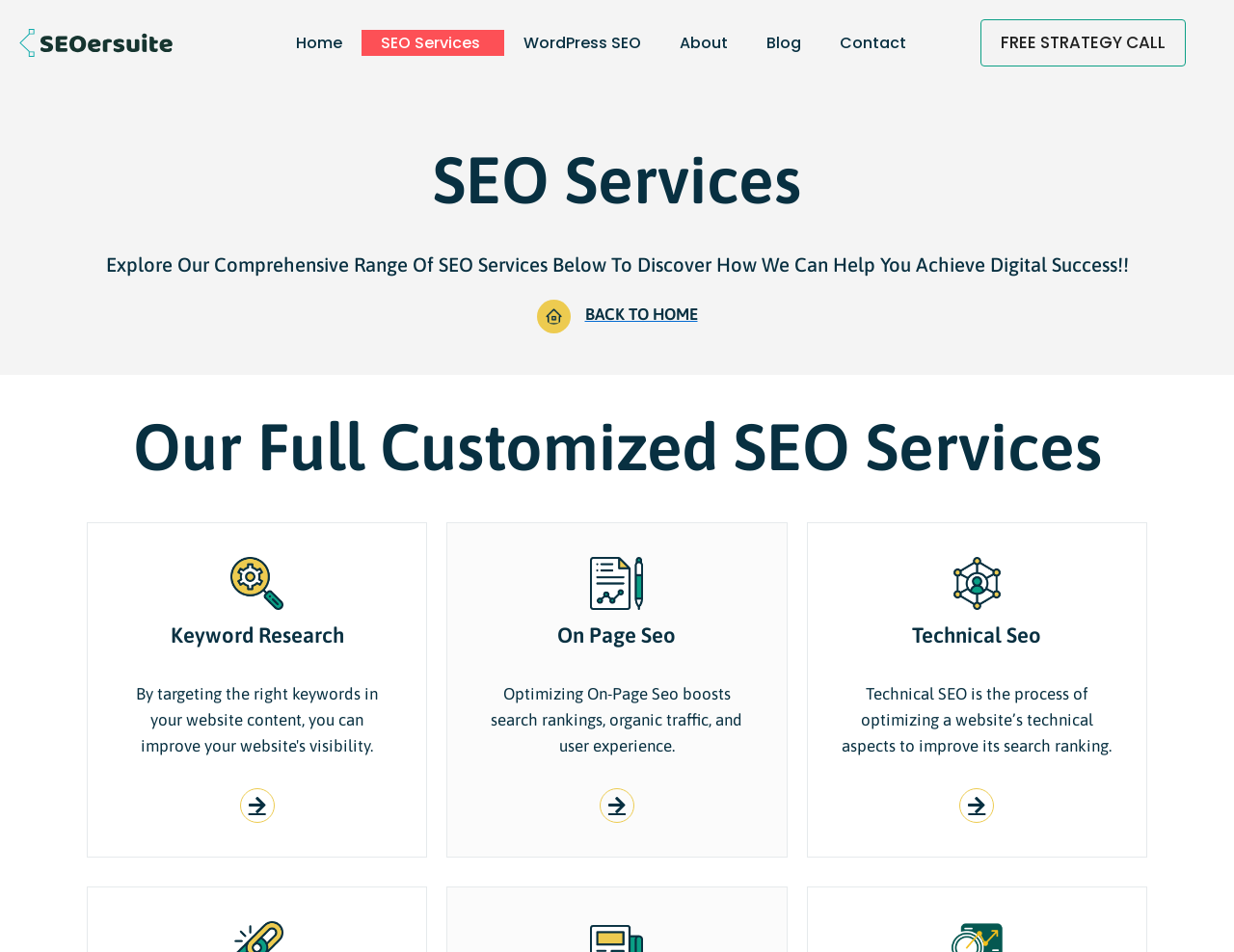Identify and provide the bounding box coordinates of the UI element described: "alt="seoersuite logo"". The coordinates should be formatted as [left, top, right, bottom], with each number being a float between 0 and 1.

[0.016, 0.03, 0.14, 0.06]